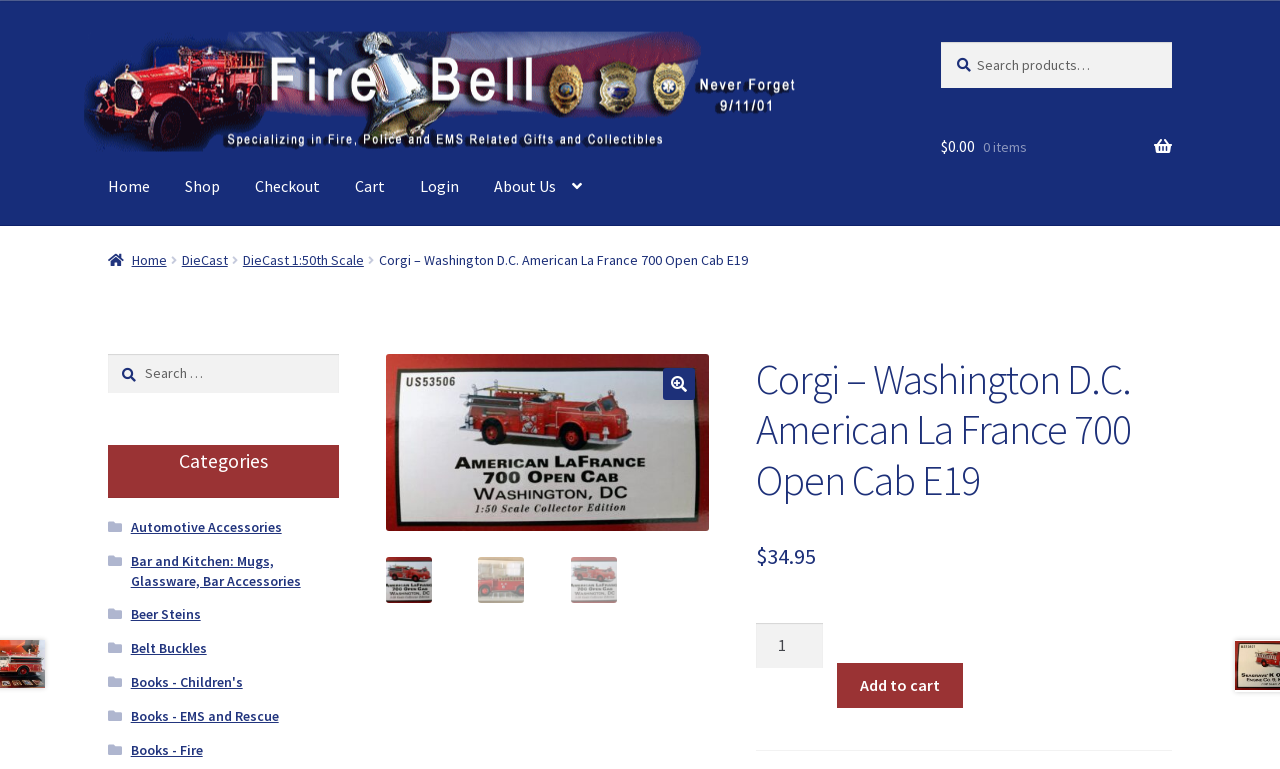Determine the bounding box for the UI element described here: "Breaking down barriers to exercise".

None